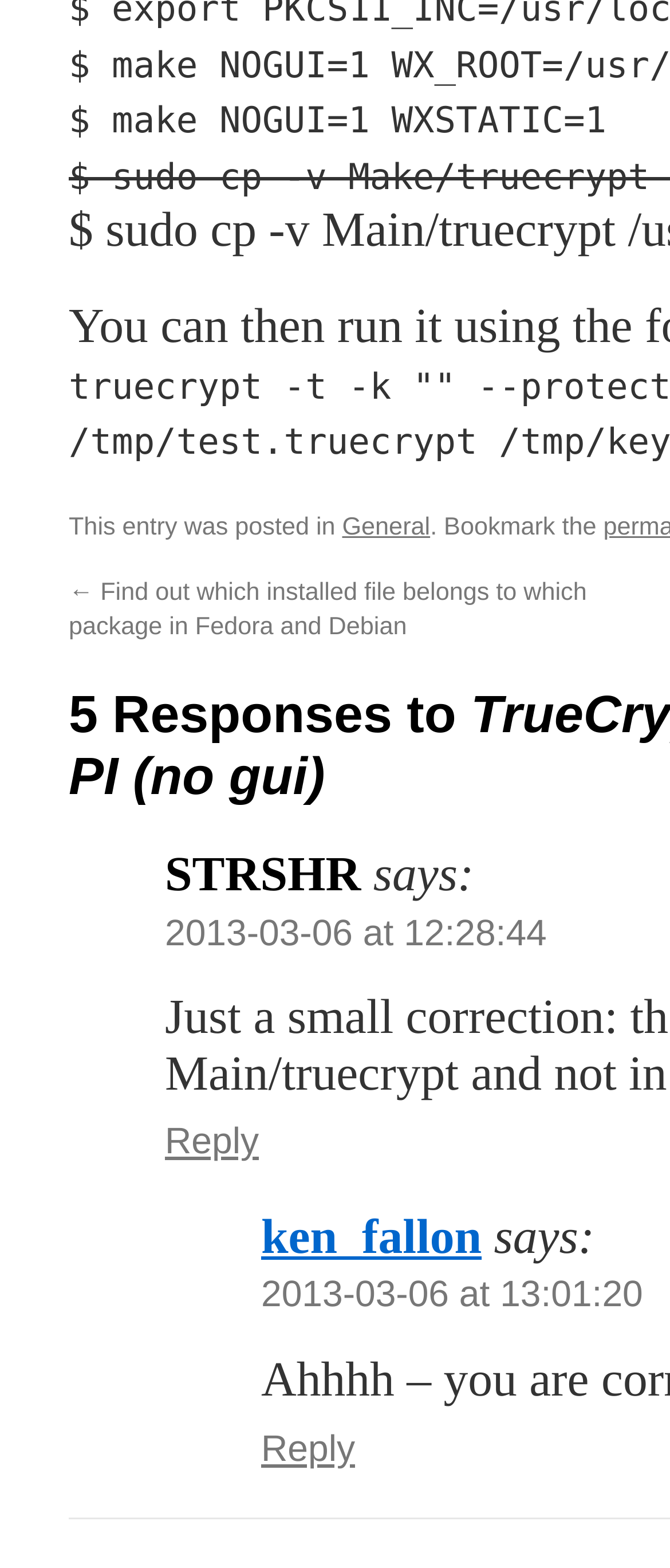Identify the bounding box of the HTML element described as: "General".

[0.511, 0.328, 0.642, 0.345]